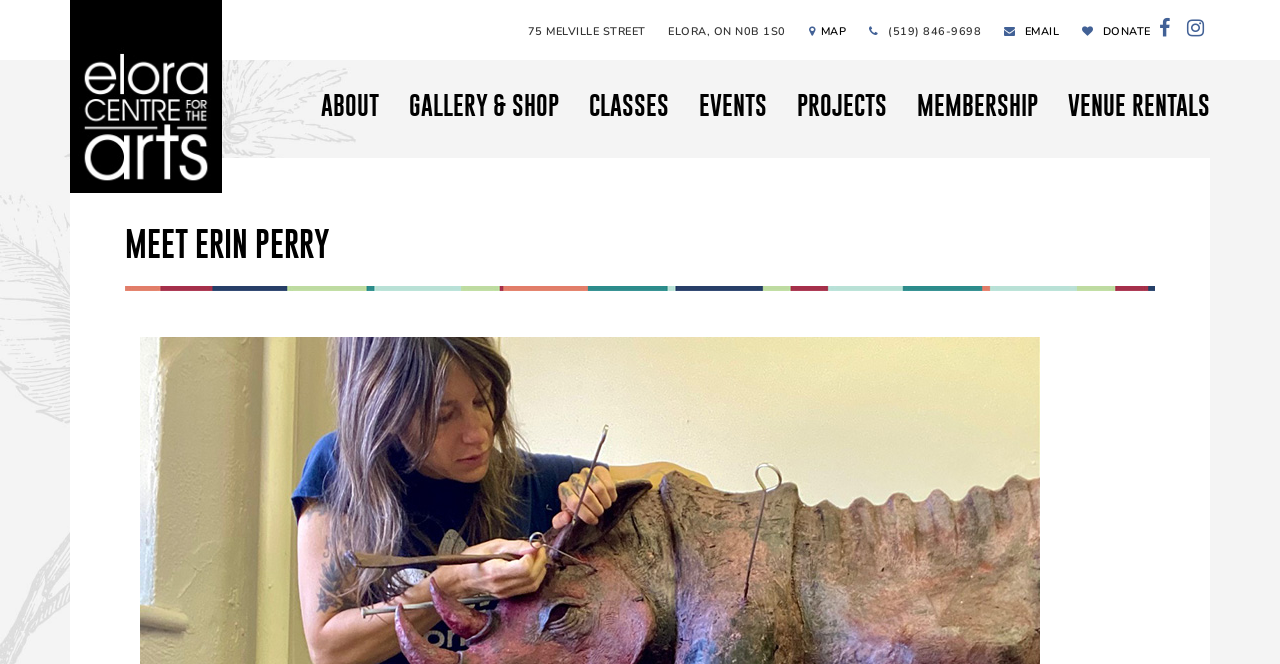What is the phone number of Elora Centre for the Arts?
Use the image to answer the question with a single word or phrase.

(519) 846-9698